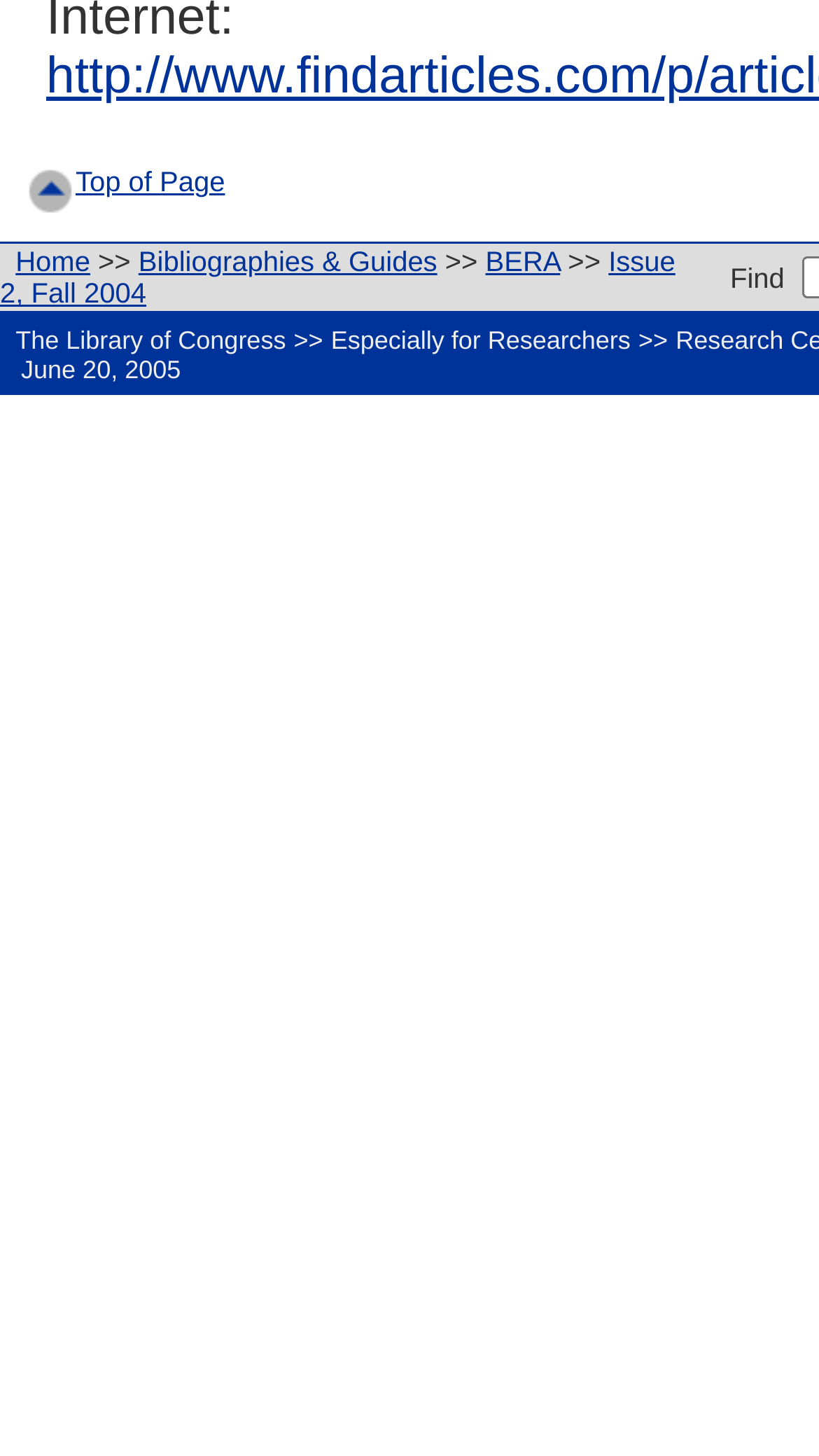What is the text above the 'Top of Page' image?
From the image, respond using a single word or phrase.

Ibid, p. 36.